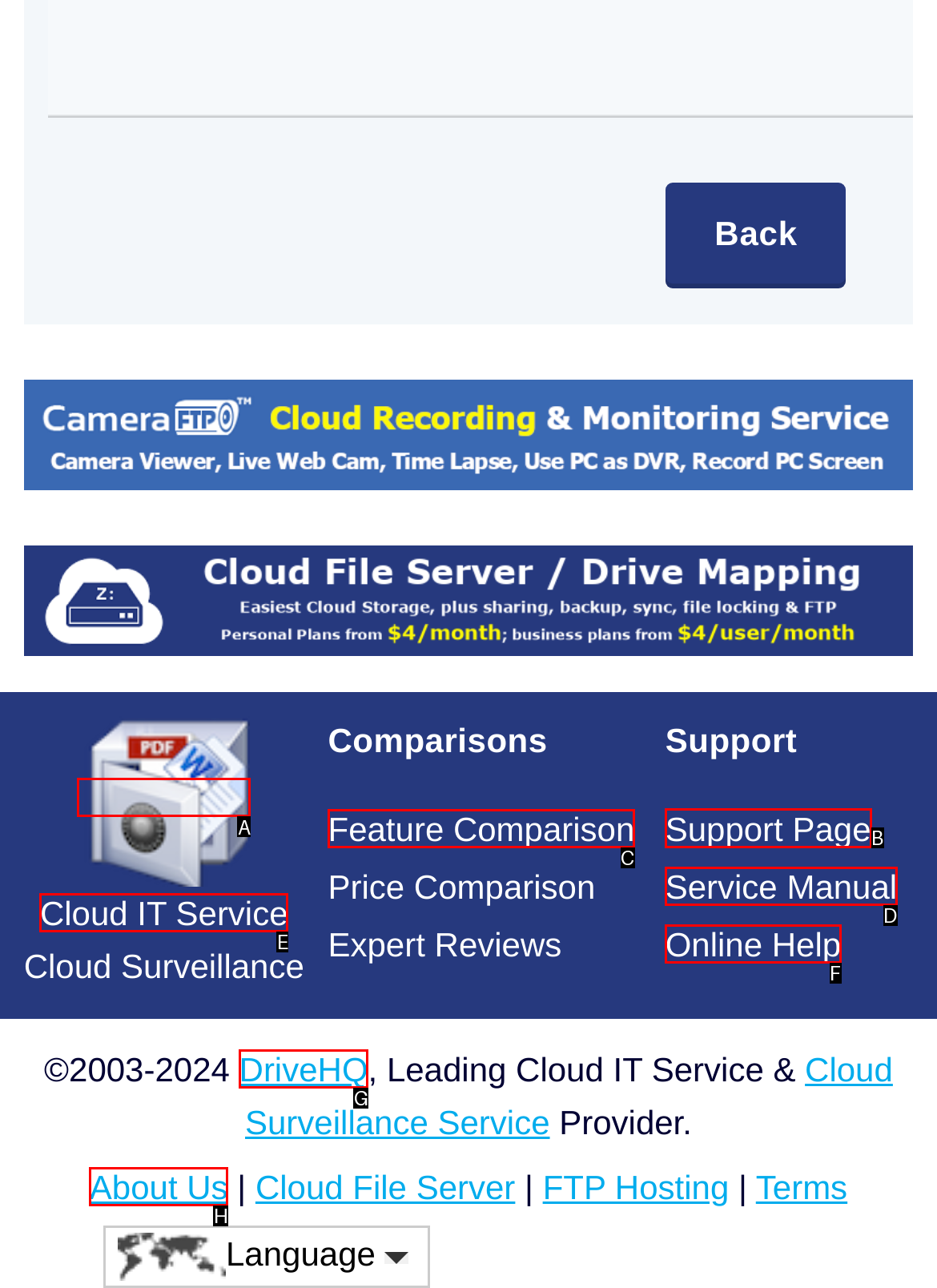Point out the specific HTML element to click to complete this task: Get Support Reply with the letter of the chosen option.

B